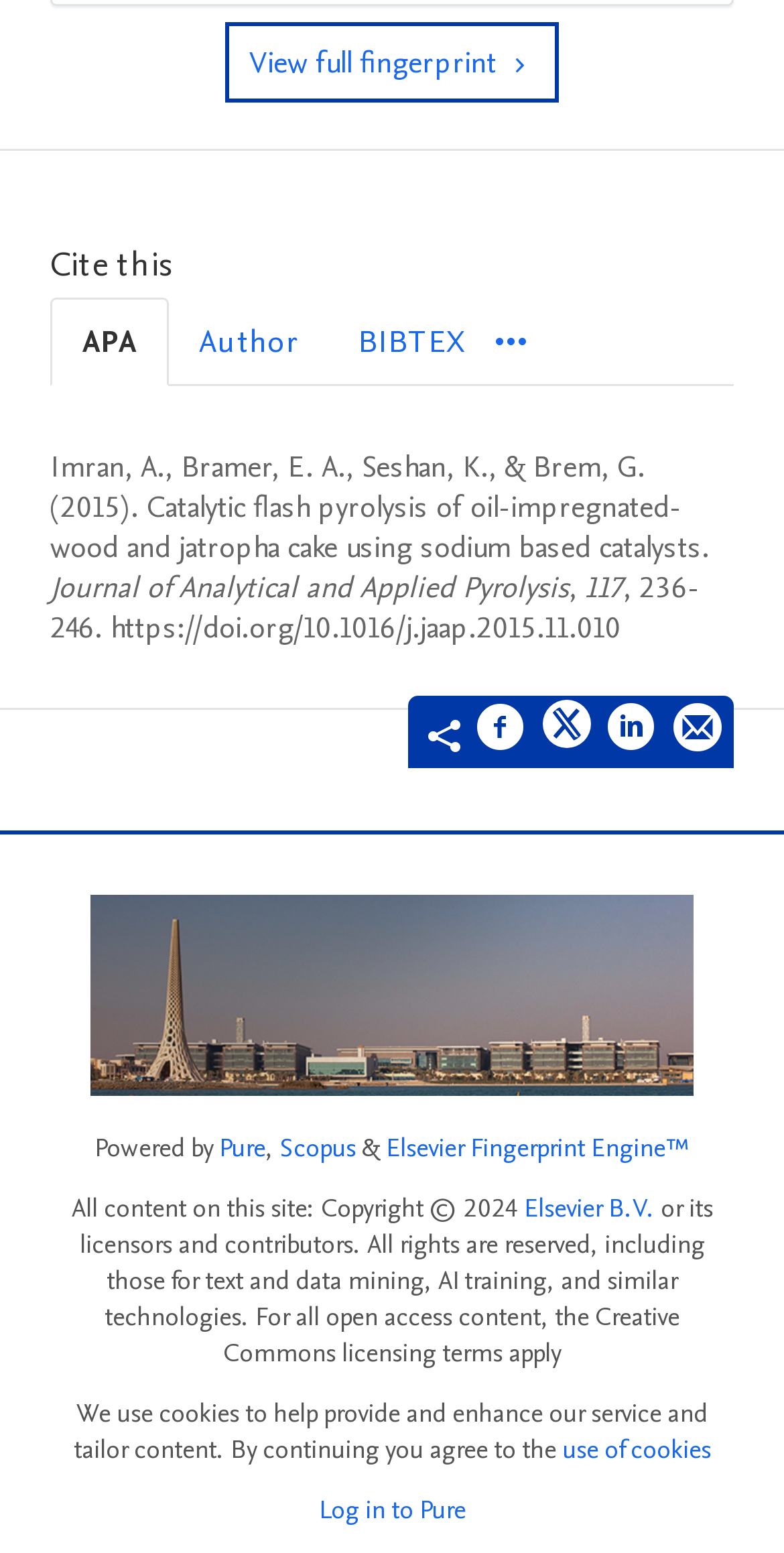Determine the bounding box coordinates of the element's region needed to click to follow the instruction: "View full fingerprint". Provide these coordinates as four float numbers between 0 and 1, formatted as [left, top, right, bottom].

[0.287, 0.014, 0.713, 0.066]